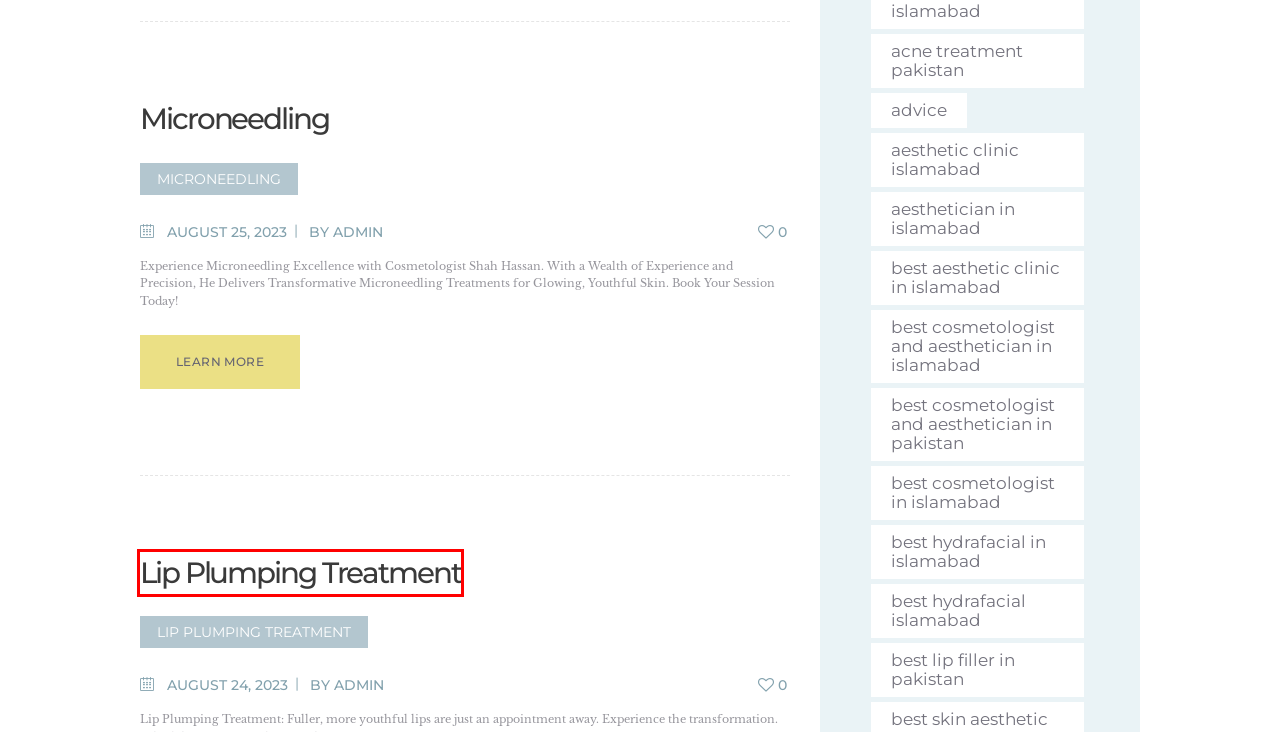A screenshot of a webpage is given, marked with a red bounding box around a UI element. Please select the most appropriate webpage description that fits the new page after clicking the highlighted element. Here are the candidates:
A. Best Cosmetologist and Aesthetician in Islamabad - Shah Hassan Skin & Hair Aesthetics
B. advice - Shah Hassan Skin & Hair Aesthetics
C. Best Cosmetologist and Aesthetician in Pakistan - Shah Hassan Skin & Hair Aesthetics
D. Best Cosmetologist in Islamabad - Shah Hassan Skin & Hair Aesthetics
E. Best HydraFacial Islamabad - Shah Hassan Skin & Hair Aesthetics
F. Best Aesthetic Clinic in Islamabad - Shah Hassan Skin & Hair Aesthetics
G. Best Lip filler in Pakistan - Shah Hassan Skin & Hair Aesthetics
H. Lip Plumping Treatment - Shah Hassan Skin & Hair Aesthetics

H